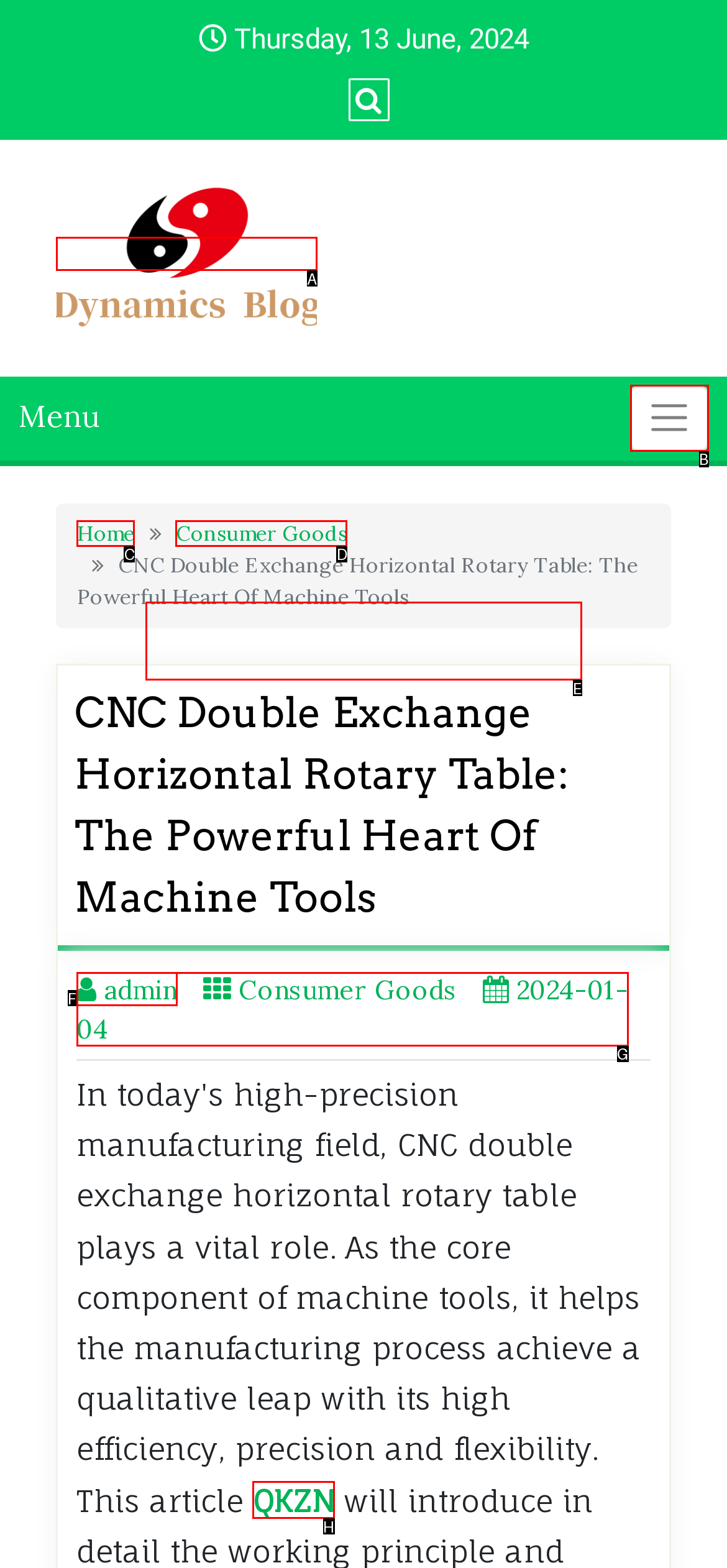Identify the HTML element you need to click to achieve the task: Search for keywords. Respond with the corresponding letter of the option.

E